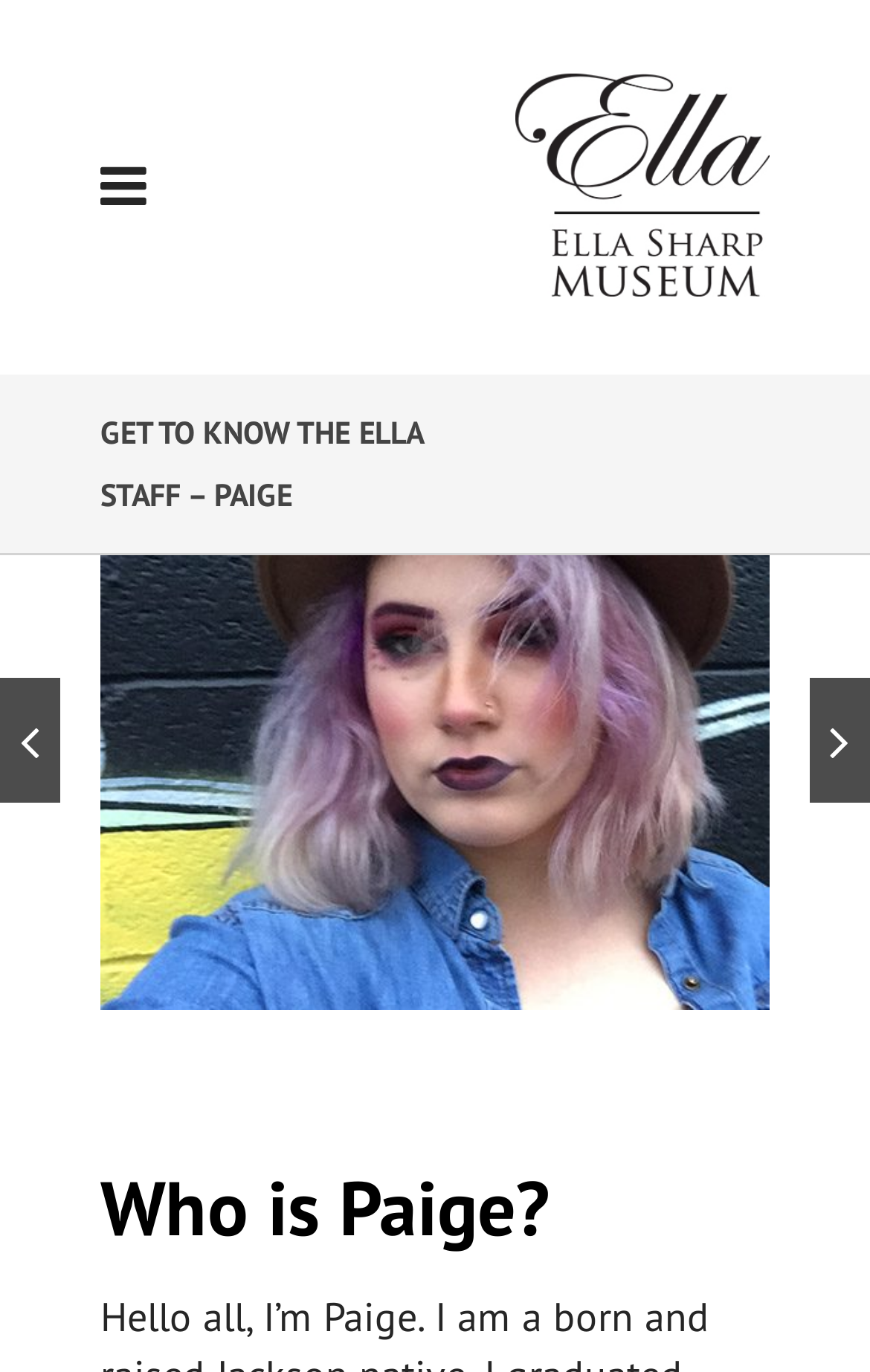What is the position of the image on the page?
Kindly give a detailed and elaborate answer to the question.

The image element with the bounding box coordinates [0.115, 0.405, 0.885, 0.736] has a y1 coordinate greater than the y1 coordinate of the heading element with the text 'GET TO KNOW THE ELLA STAFF – PAIGE', which suggests that the image is positioned below the heading.